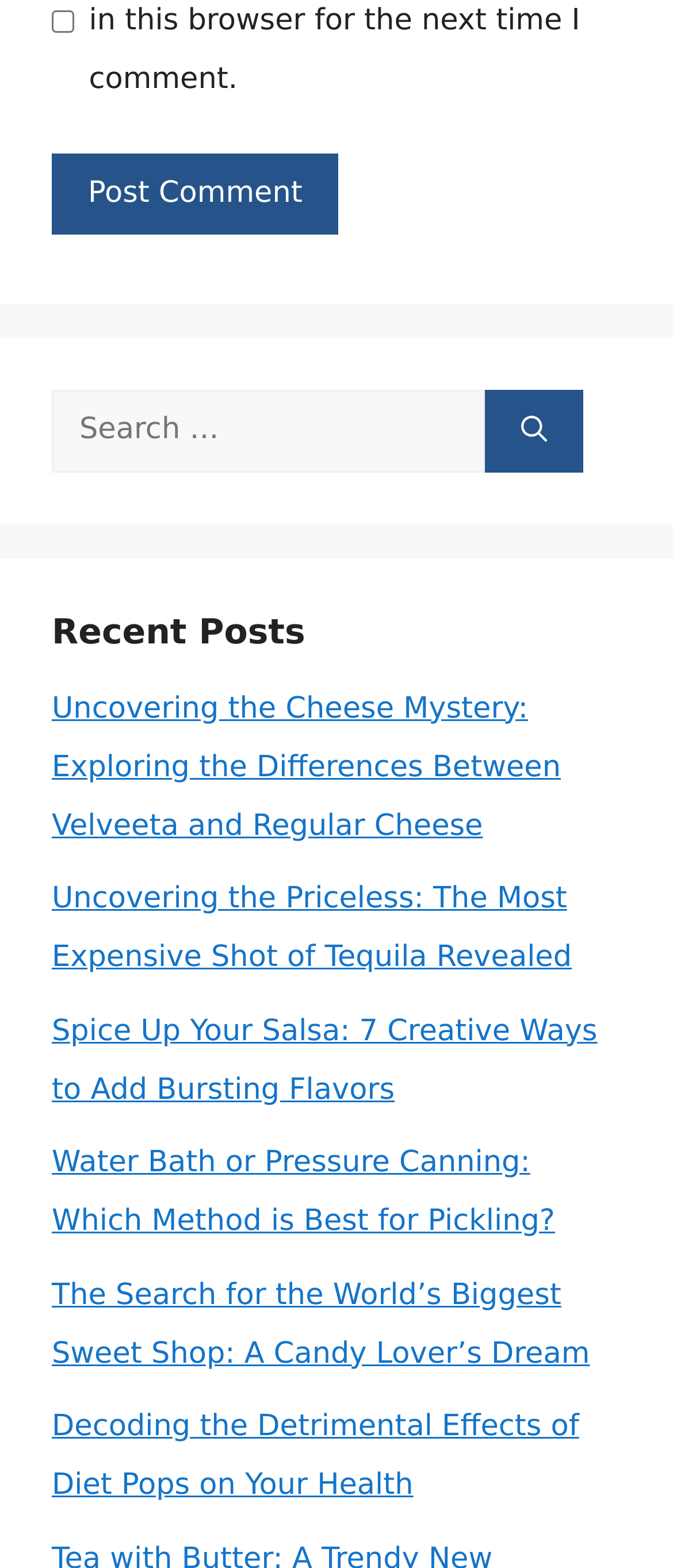How many input fields are there on the webpage?
Use the screenshot to answer the question with a single word or phrase.

2